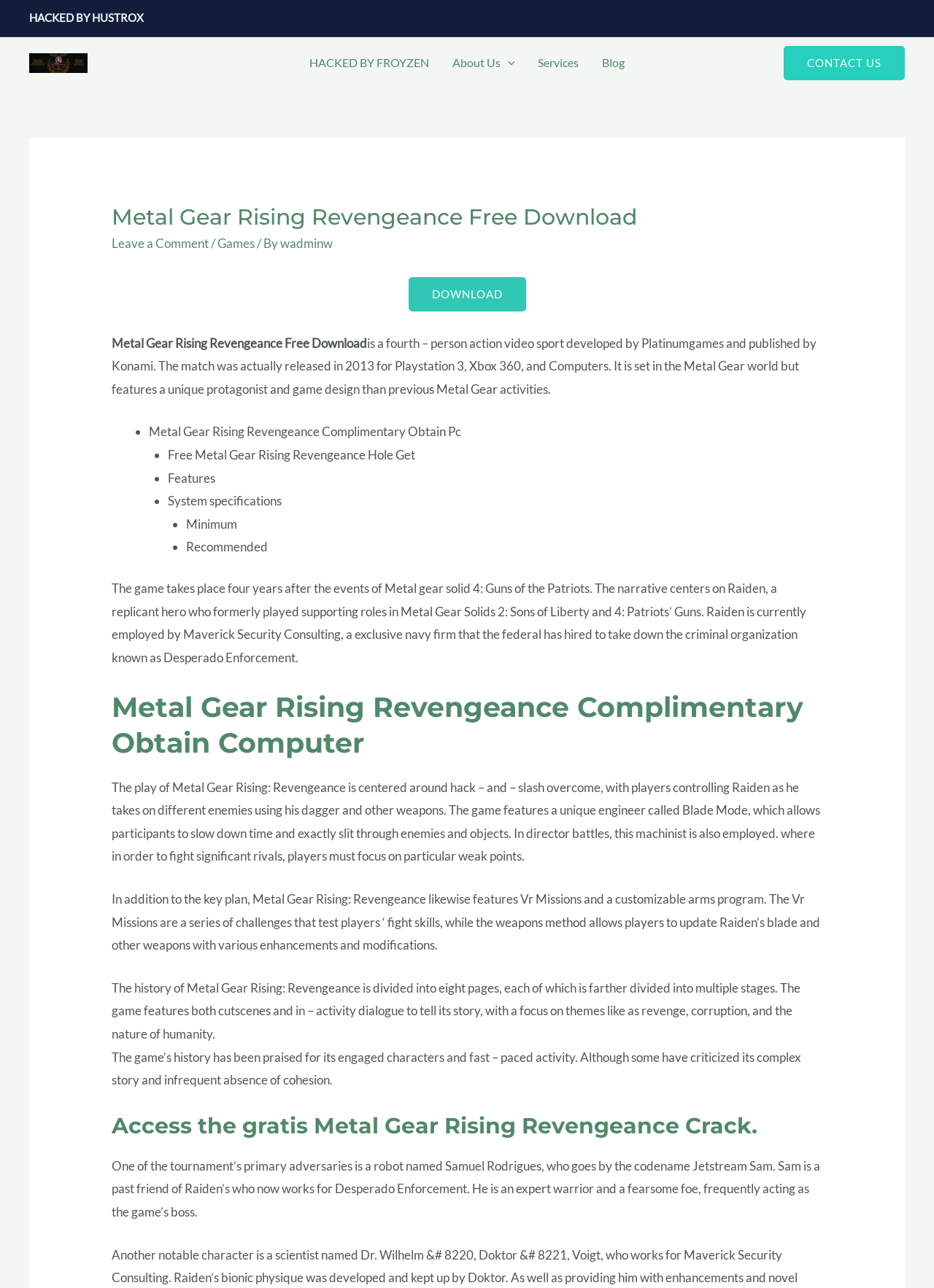Craft a detailed narrative of the webpage's structure and content.

This webpage is about Metal Gear Rising Revengeance, a video game. At the top, there is a navigation bar with links to "HACKED BY FROYZEN", "About Us", "Services", and "Blog". On the top-right corner, there is a "CONTACT US" link. 

Below the navigation bar, there is a header section with a title "Metal Gear Rising Revengeance Free Download" and a subtitle "is a fourth-person action video sport developed by Platinumgames and published by Konami." 

The main content of the webpage is divided into several sections. The first section describes the game's story, which takes place four years after the events of Metal Gear Solid 4: Guns of the Patriots. The narrative centers on Raiden, a replicant hero who formerly played supporting roles in Metal Gear Solids 2: Sons of Liberty and 4: Patriots’ Guns.

The next section explains the gameplay, which is centered around hack-and-slash combat, with players controlling Raiden as he takes on different enemies using his dagger and other weapons. The game features a unique mechanic called Blade Mode, which allows participants to slow down time and exactly slit through enemies and objects.

The webpage also lists the game's features, including system specifications, and provides information about the game's history, which is divided into eight chapters, each of which is further divided into multiple stages.

Additionally, there are several links and buttons on the page, including a "DOWNLOAD" button, a "Leave a Comment" link, and links to "Games" and "wadminw". There are also several list markers and static text elements throughout the page, providing additional information about the game.